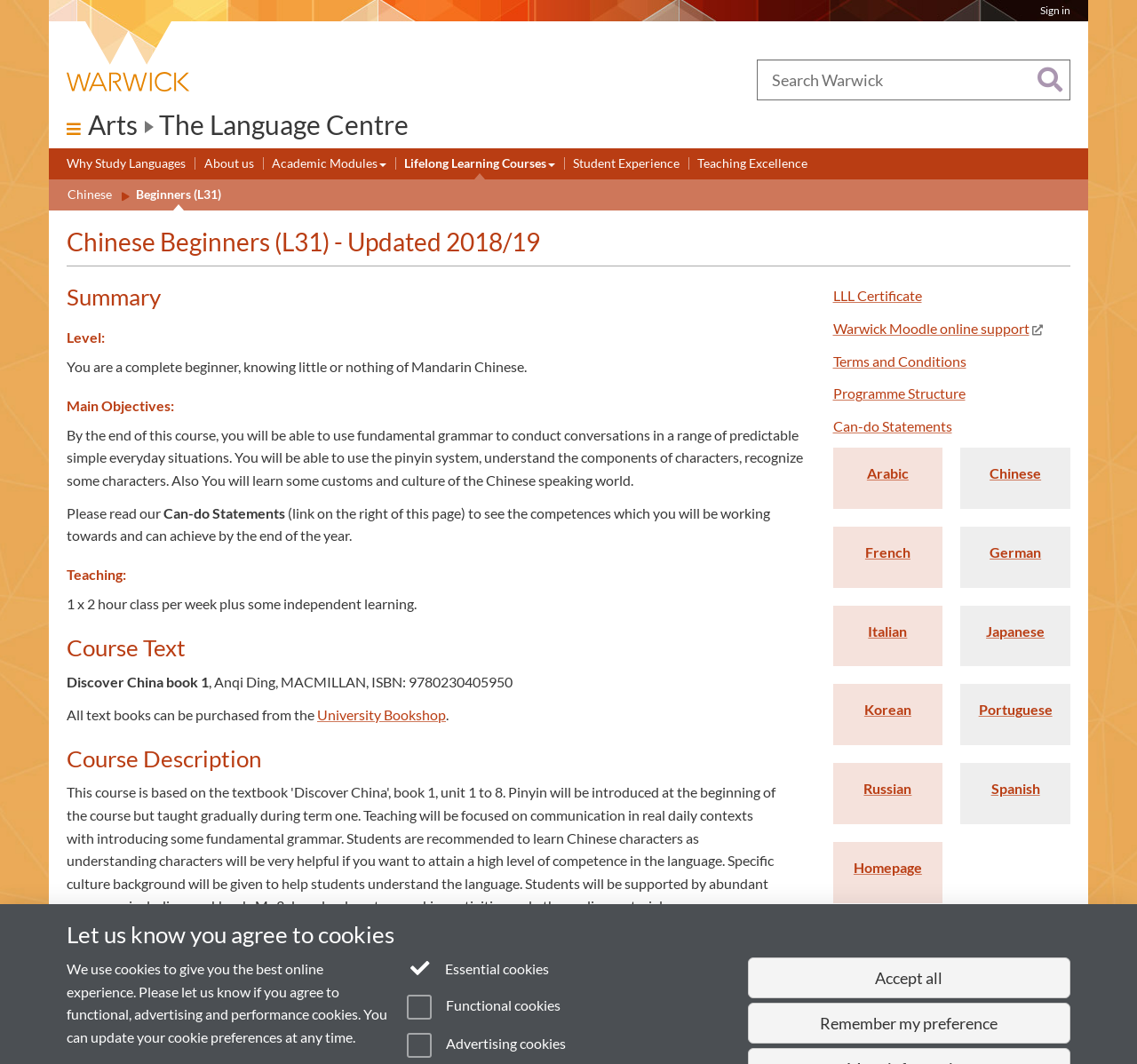Find the bounding box coordinates of the clickable area that will achieve the following instruction: "Search Warwick".

[0.665, 0.056, 0.941, 0.094]